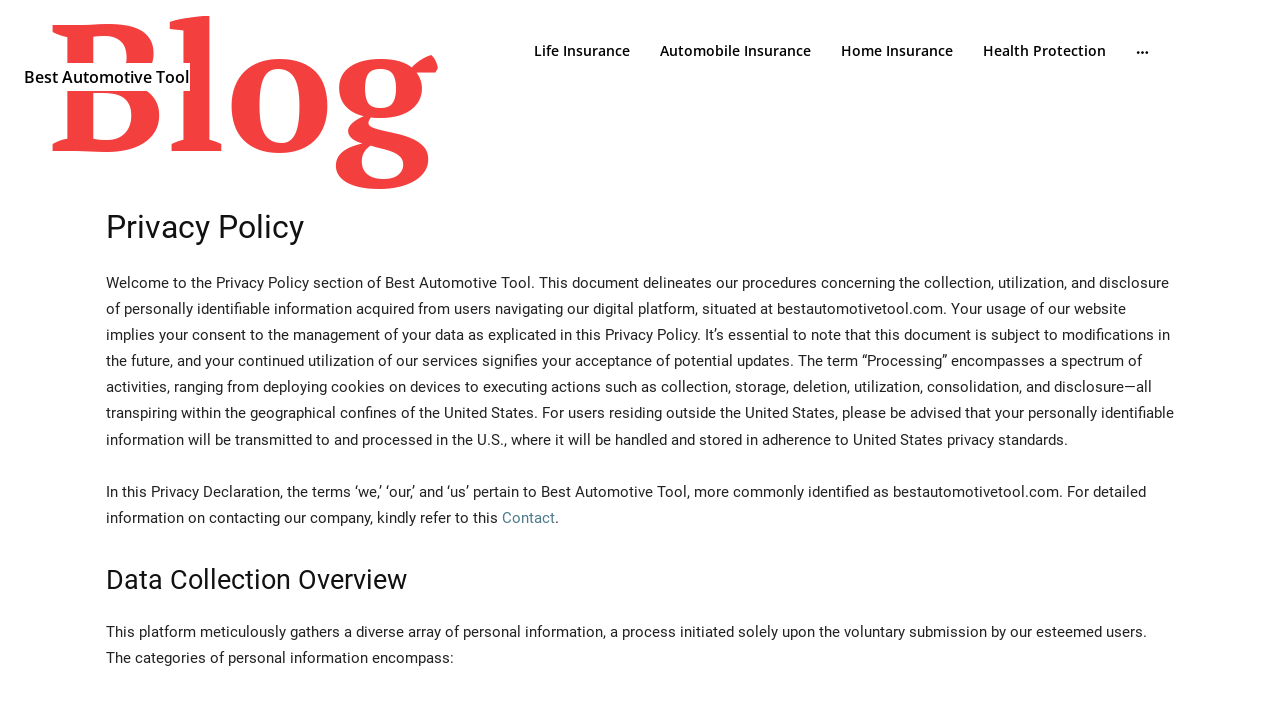Based on the element description: "Automobile Insurance", identify the bounding box coordinates for this UI element. The coordinates must be four float numbers between 0 and 1, listed as [left, top, right, bottom].

[0.508, 0.043, 0.641, 0.102]